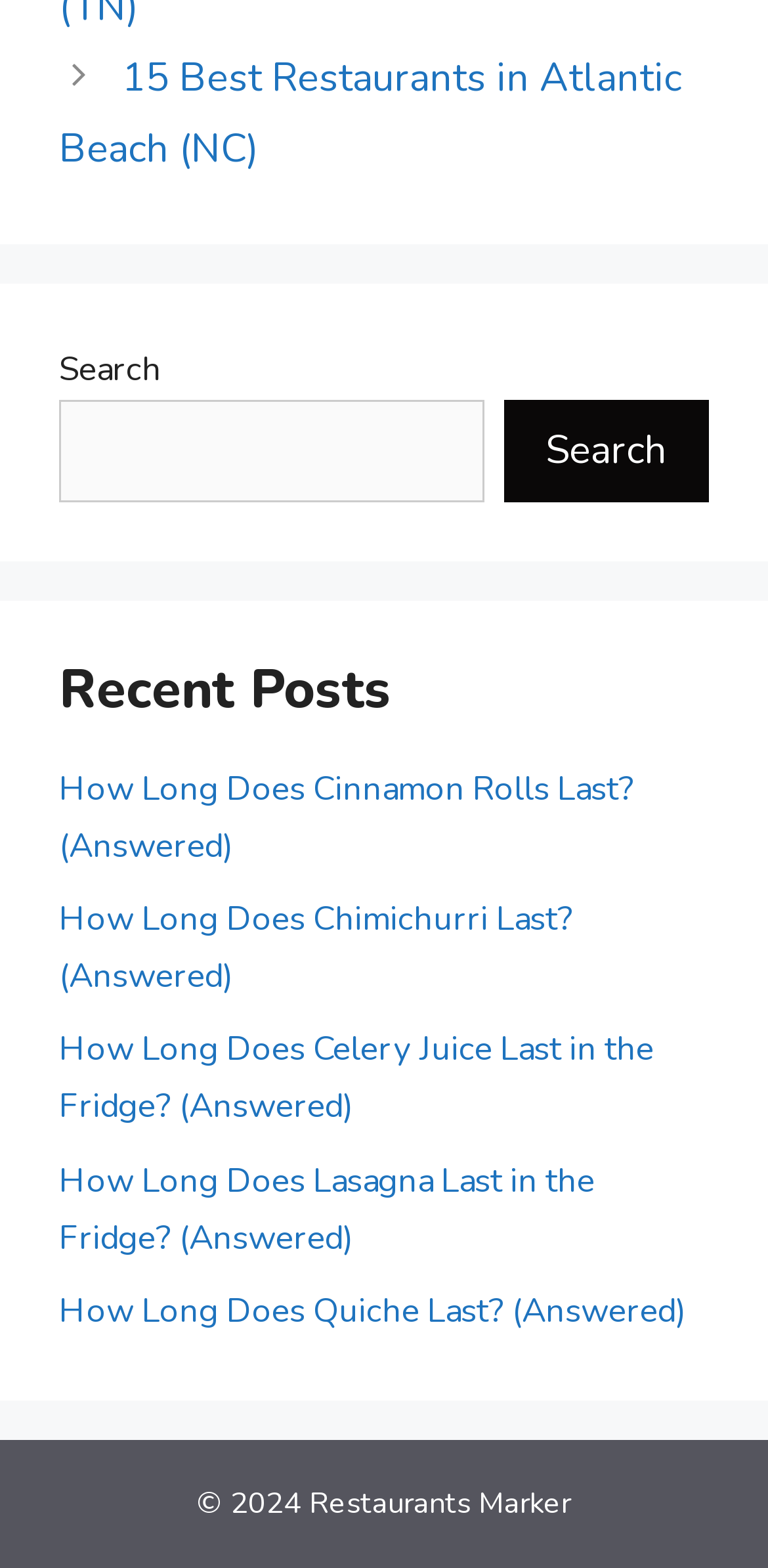Please find the bounding box for the UI element described by: "parent_node: Search name="s"".

[0.077, 0.254, 0.631, 0.32]